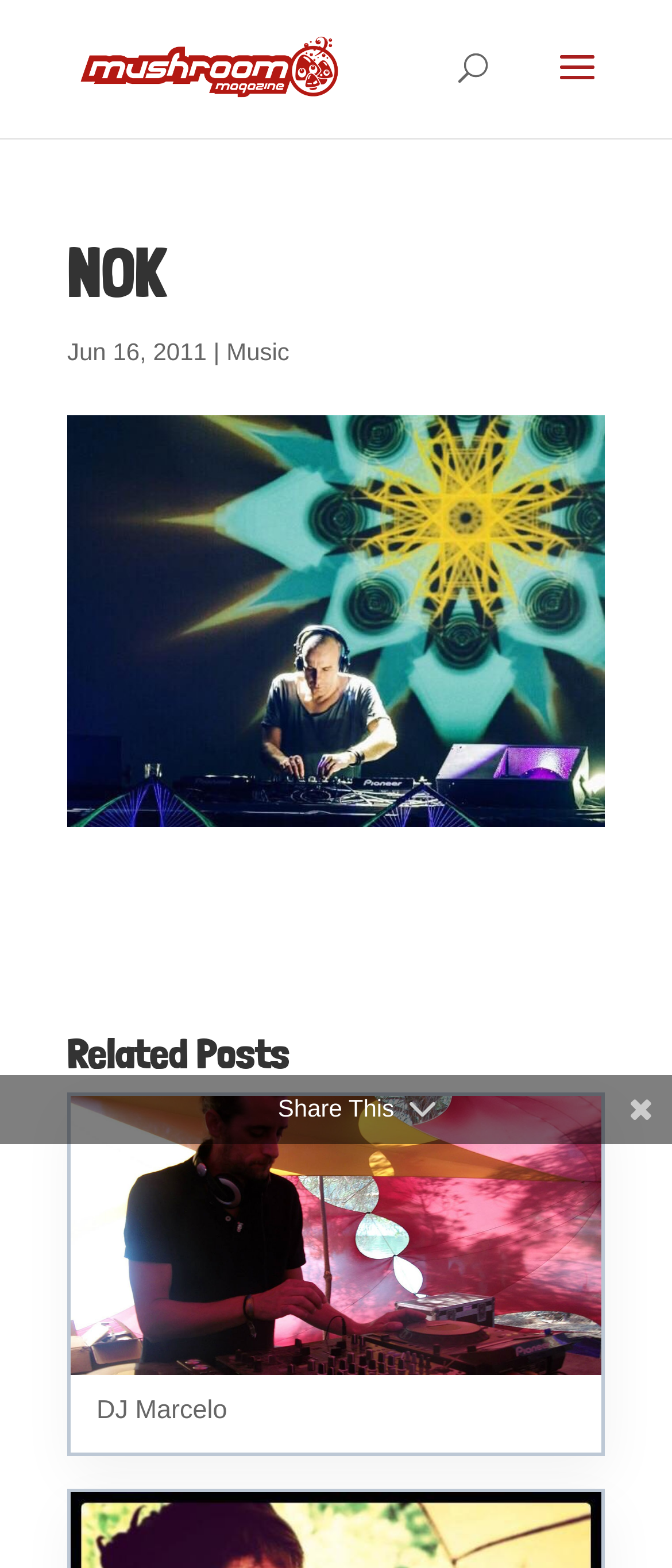Provide a comprehensive caption for the webpage.

The webpage is about Alexander Dorkian's Project NOK, a music project that has been active for many years. At the top left, there is a link to "mushroom-magazine.com" accompanied by a small image. Below this, there is a search bar that spans almost the entire width of the page. 

The main content of the page is divided into two sections. On the left, there is a heading that reads "NOK" followed by a date "Jun 16, 2011" and a category "Music". Below this, there is a large image of NOK performing live in Amsterdam. 

On the right side of the page, there is a section titled "Related Posts" with a link to "Dj-marcello DJ Marcelo" accompanied by a small image. 

At the bottom of the page, there is a section for sharing the post on social media platforms. The section is headed by "Share This" and includes links to Facebook, Twitter, Pinterest, and Tumblr, each represented by their respective icons.